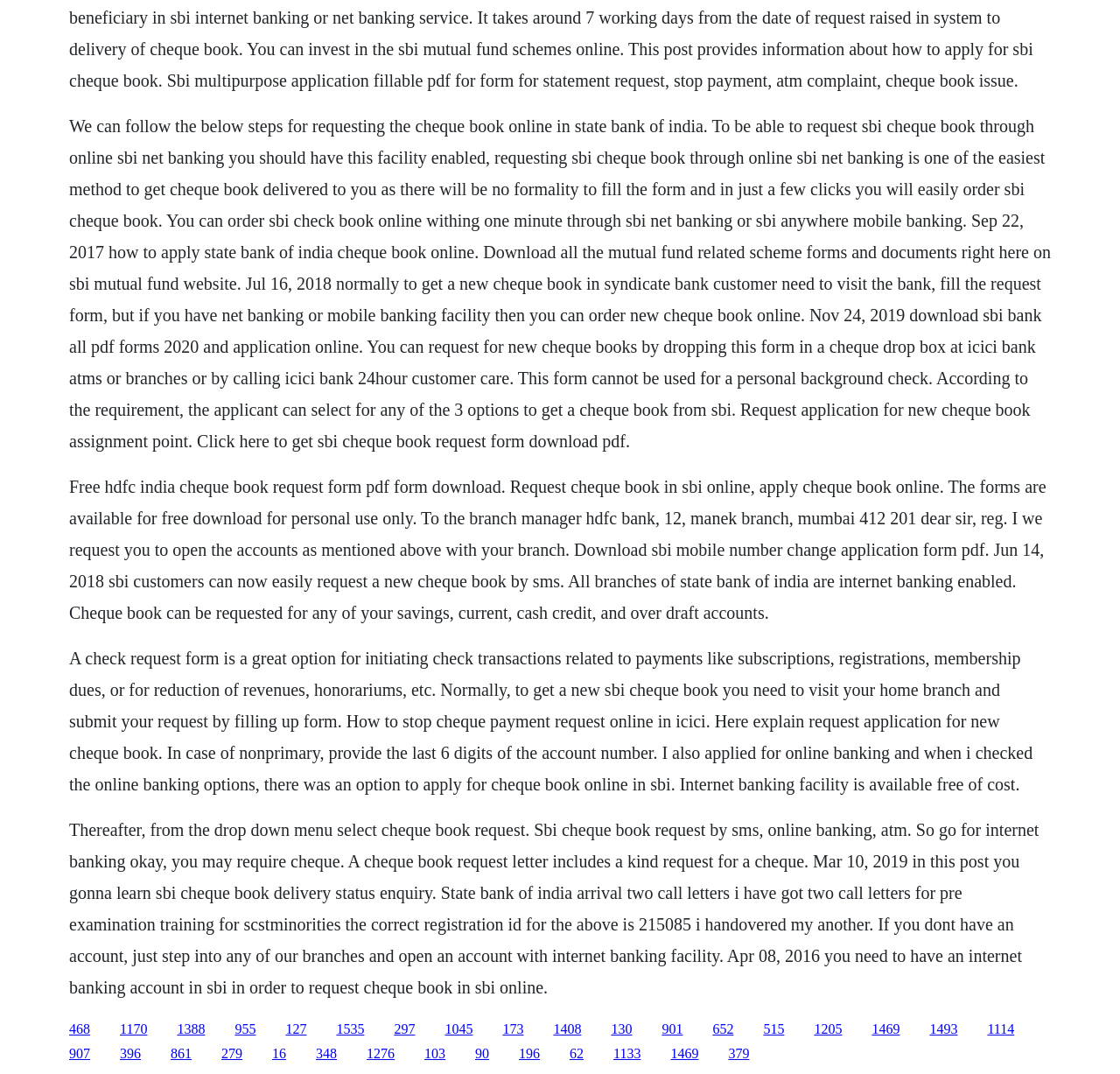Pinpoint the bounding box coordinates of the element to be clicked to execute the instruction: "Click the link to learn how to stop cheque payment request online in ICICI".

[0.636, 0.951, 0.655, 0.965]